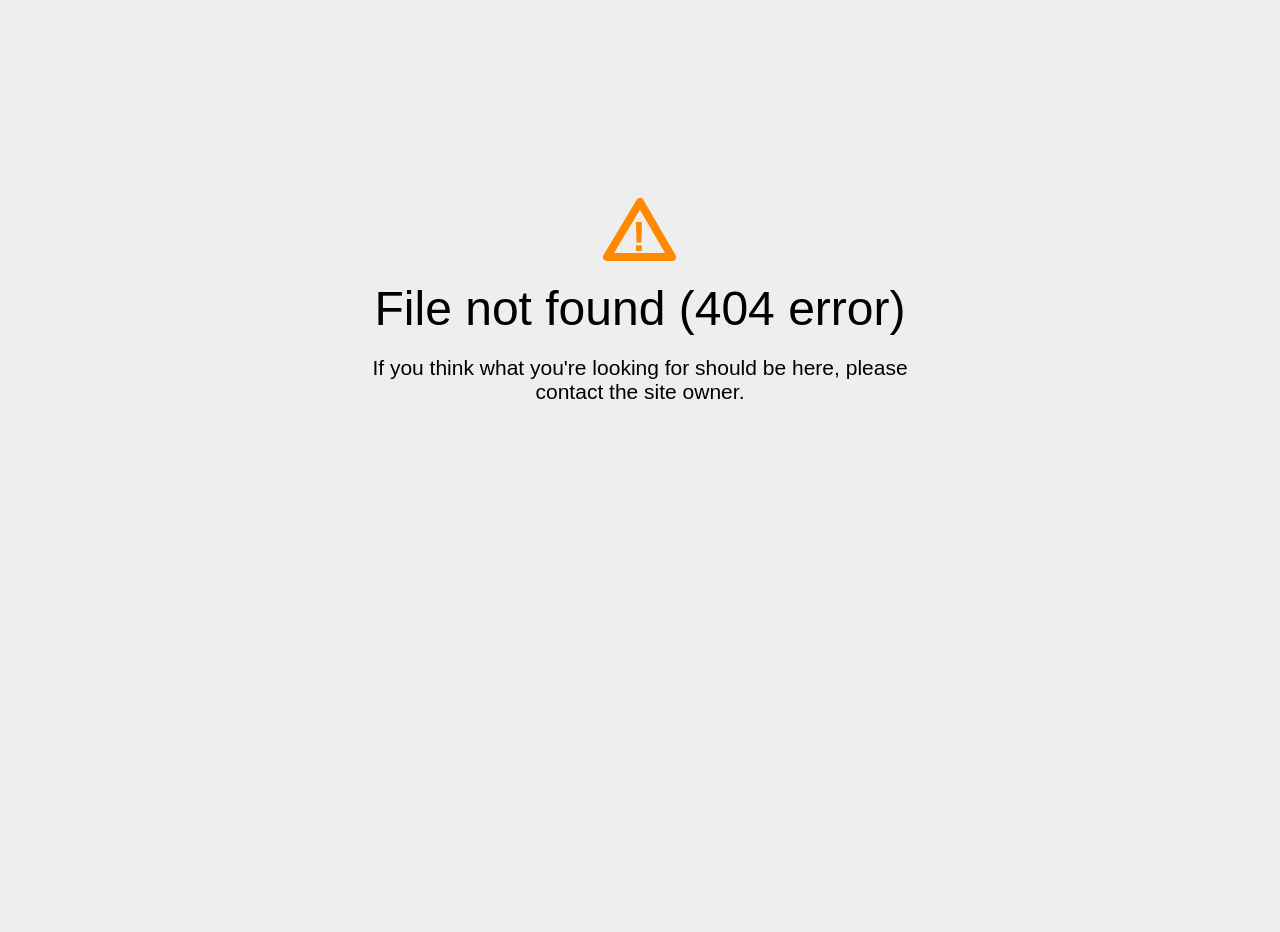What is the main heading of this webpage? Please extract and provide it.

File not found (404 error)